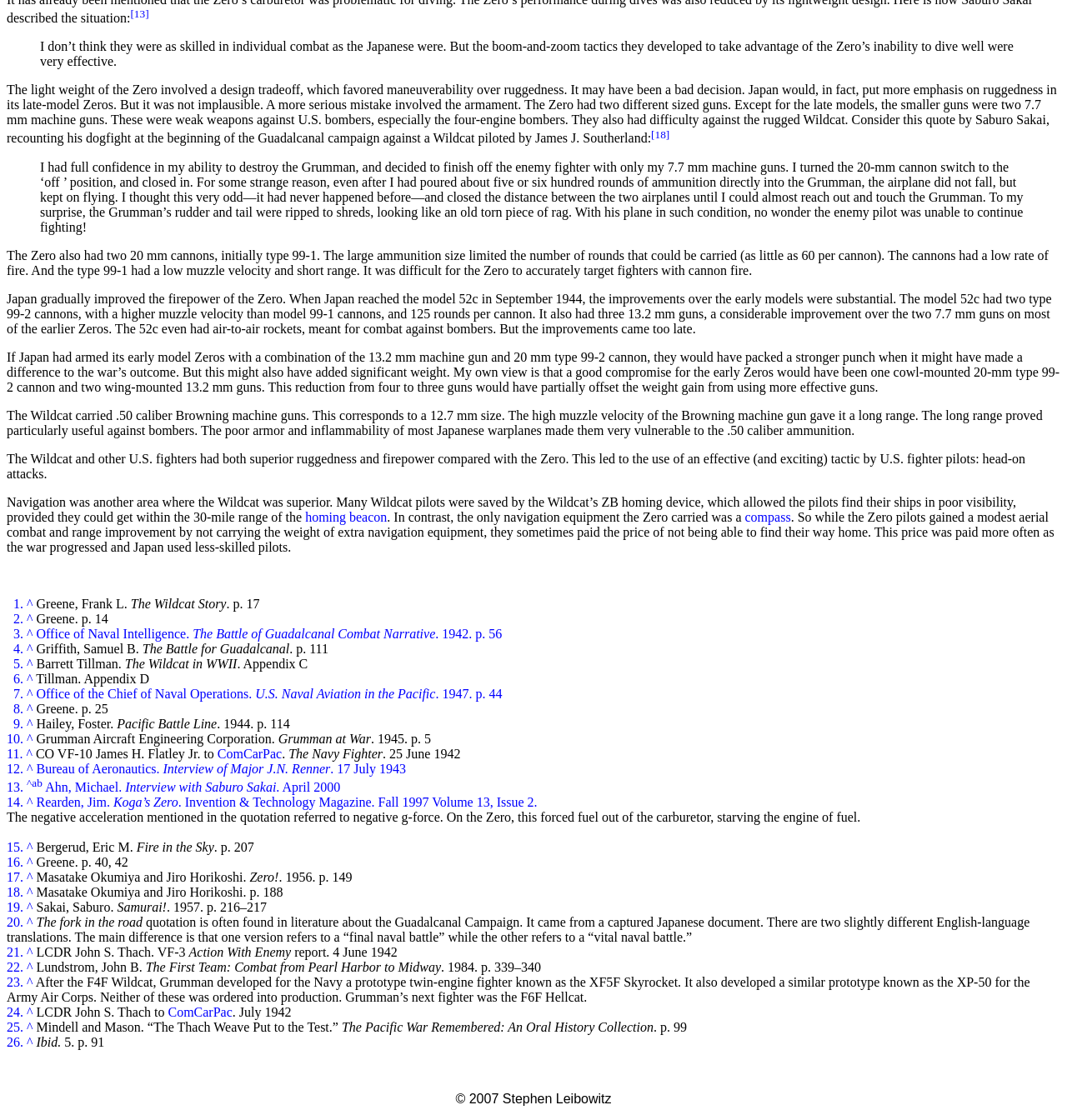Specify the bounding box coordinates of the region I need to click to perform the following instruction: "Read the quote by Saburo Sakai". The coordinates must be four float numbers in the range of 0 to 1, i.e., [left, top, right, bottom].

[0.038, 0.143, 0.952, 0.182]